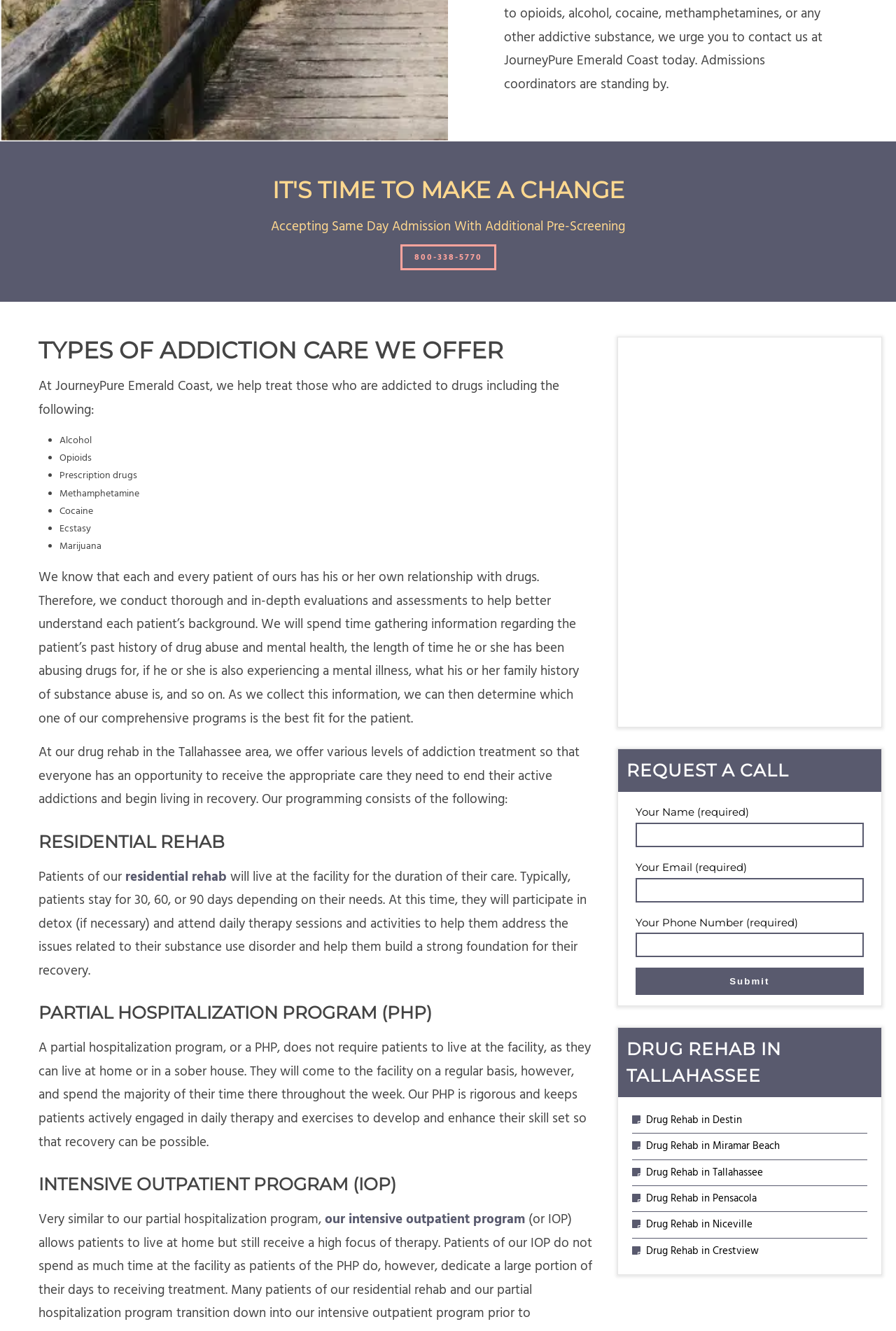Please find and report the bounding box coordinates of the element to click in order to perform the following action: "Visit the drug rehab in Tallahassee page". The coordinates should be expressed as four float numbers between 0 and 1, in the format [left, top, right, bottom].

[0.721, 0.874, 0.851, 0.885]